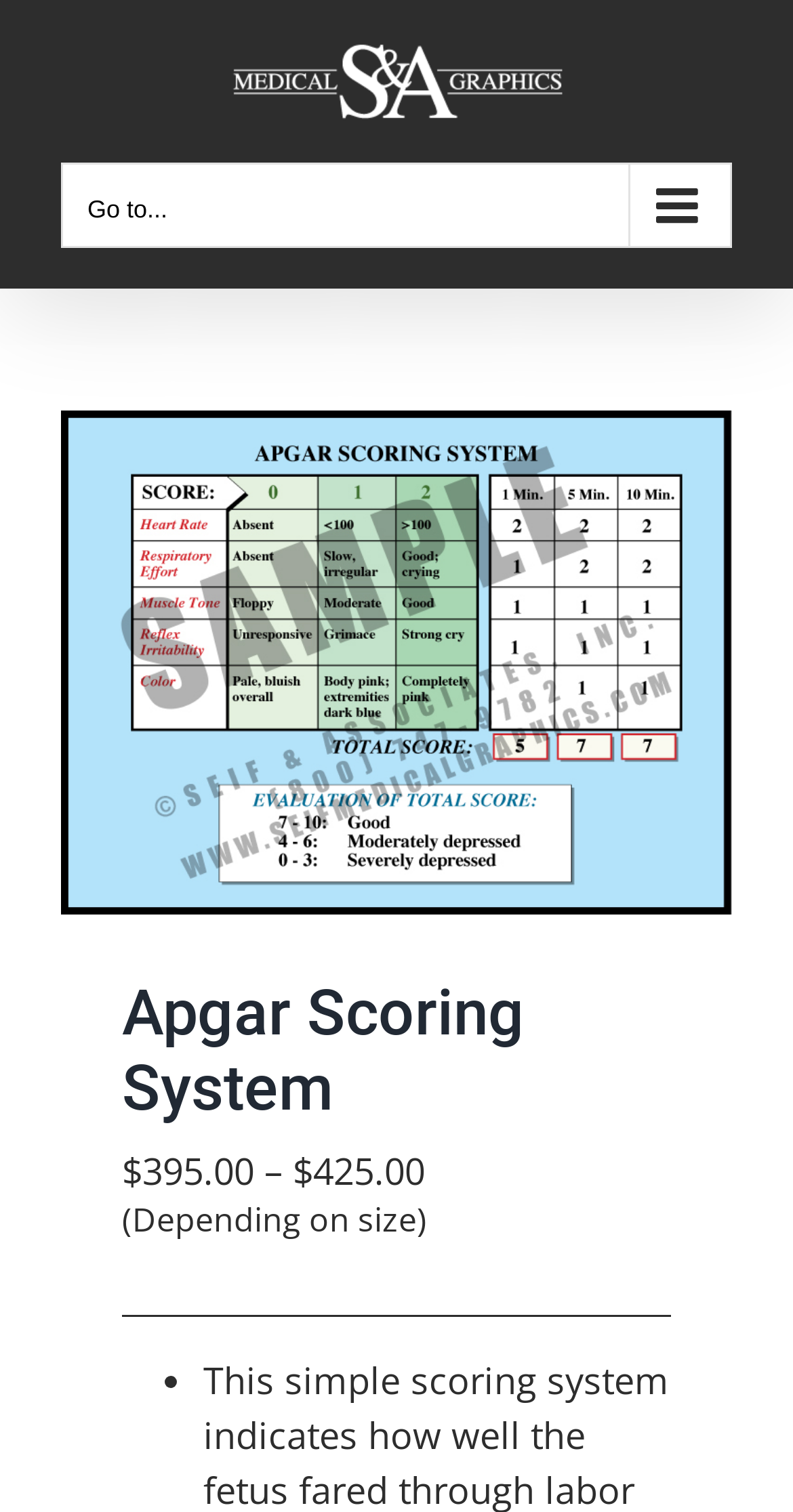Answer this question in one word or a short phrase: What is the type of content on the webpage?

Medical information